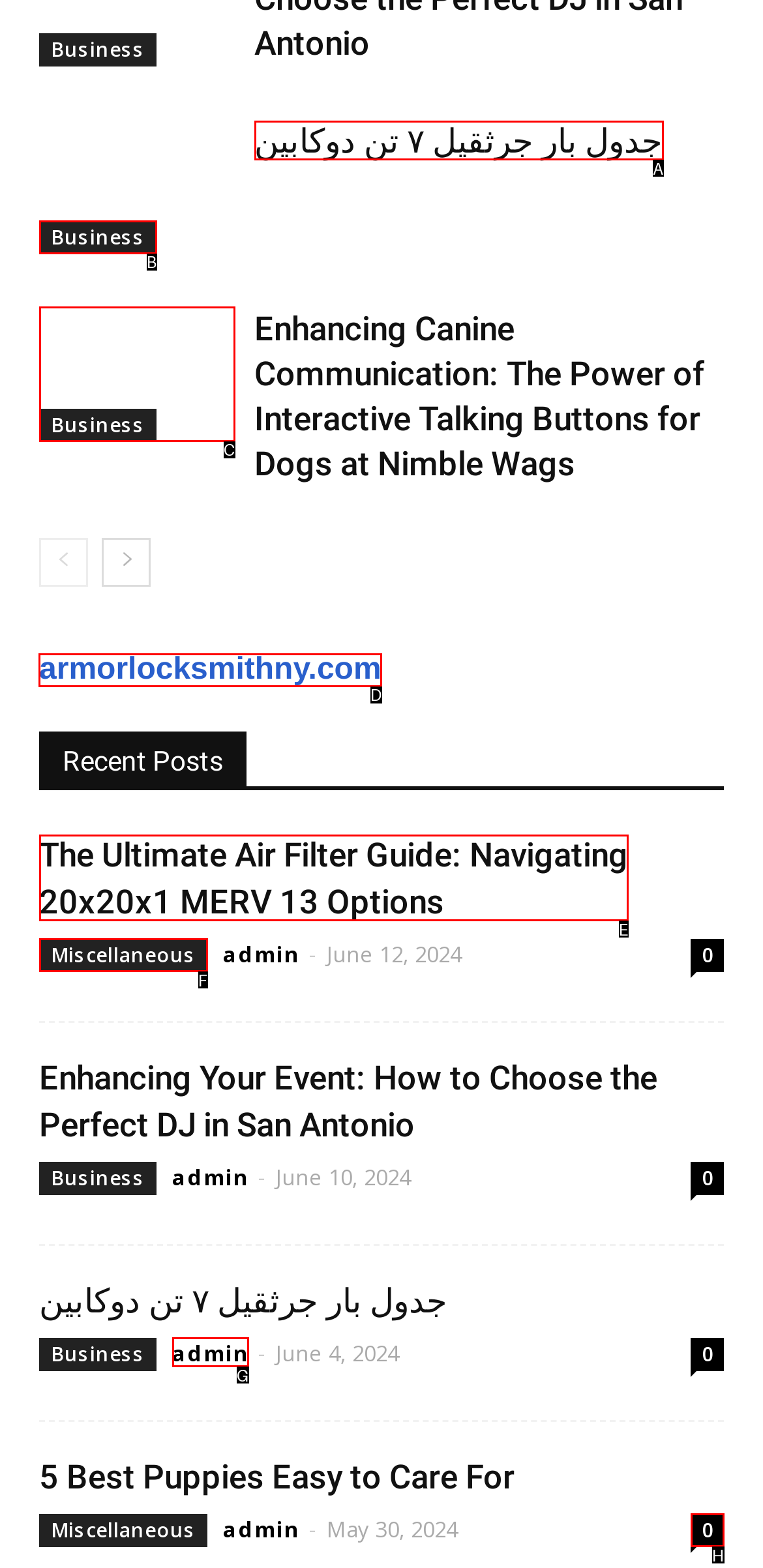Which UI element's letter should be clicked to achieve the task: Click on 'August 29, 2015' link
Provide the letter of the correct choice directly.

None